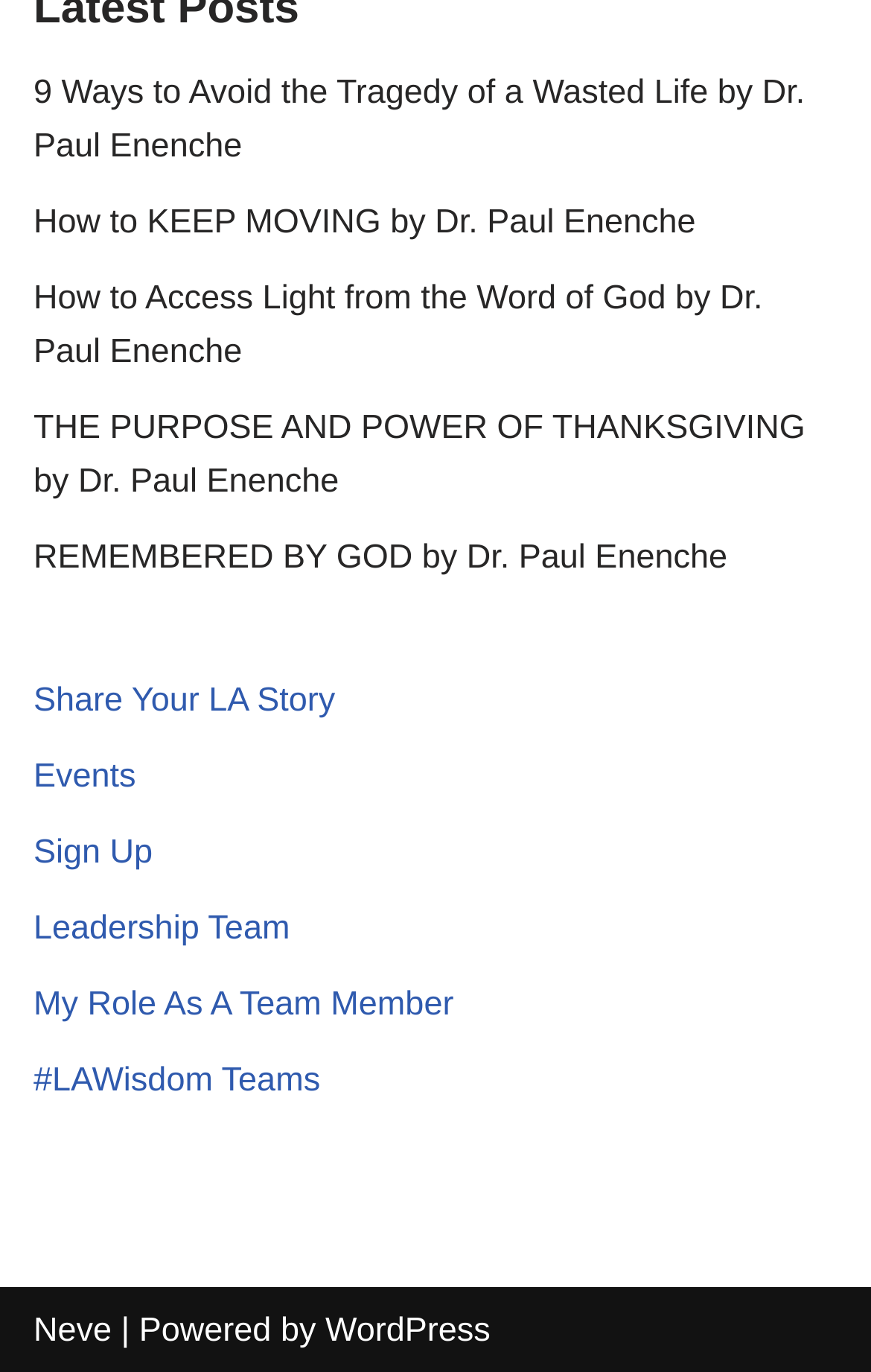What is the platform that powers the website?
Please respond to the question with a detailed and thorough explanation.

The webpage has a link at the bottom with the text 'Powered by WordPress', which indicates that the website is built using the WordPress platform.